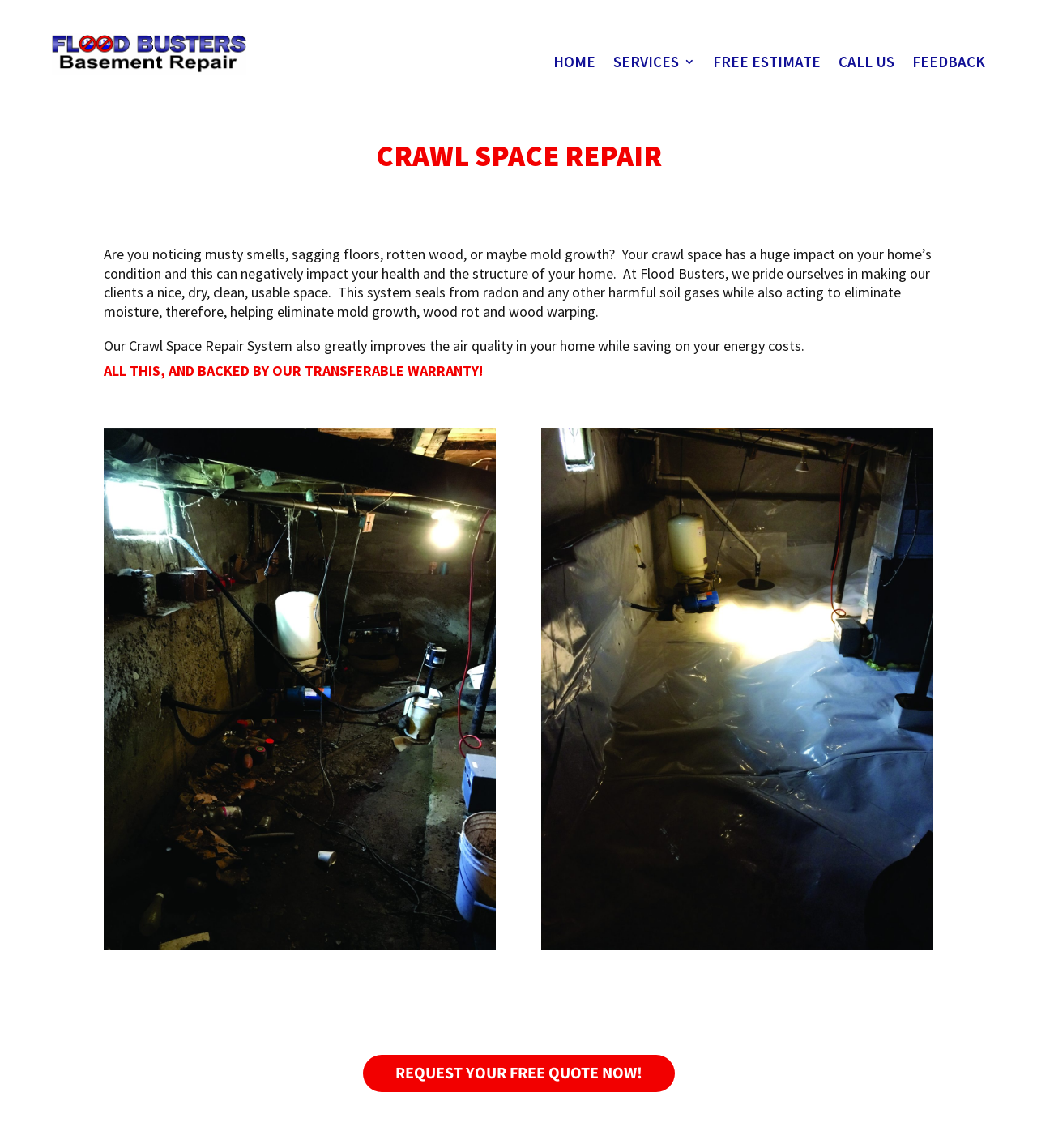Could you please study the image and provide a detailed answer to the question:
What is the main service offered by Flood Busters?

Based on the webpage content, Flood Busters provides crawl space repair services, which is evident from the heading 'CRAWL SPACE REPAIR' and the description of the service provided.